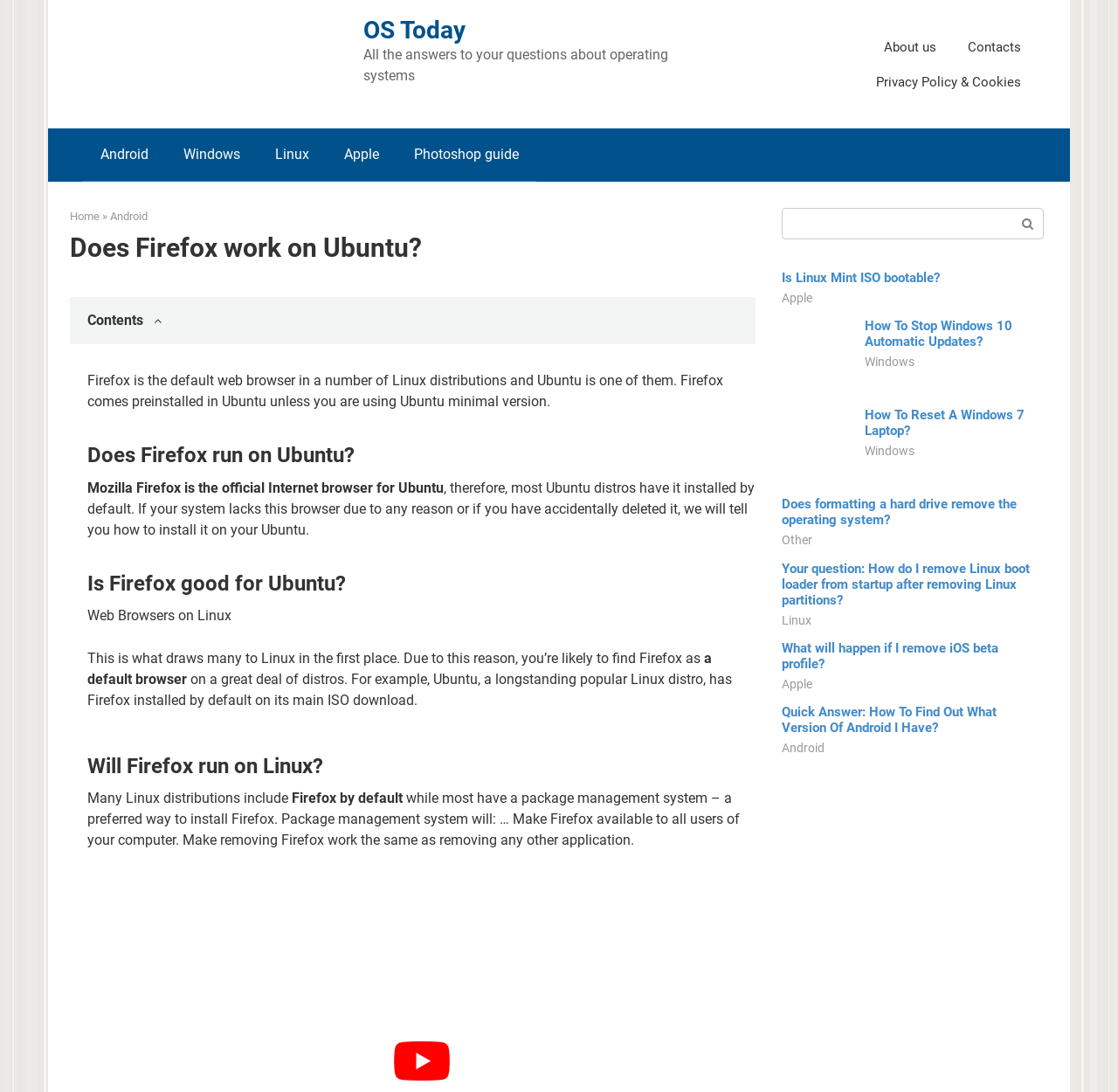What is the purpose of the package management system?
Using the image as a reference, answer the question with a short word or phrase.

Make Firefox available to all users